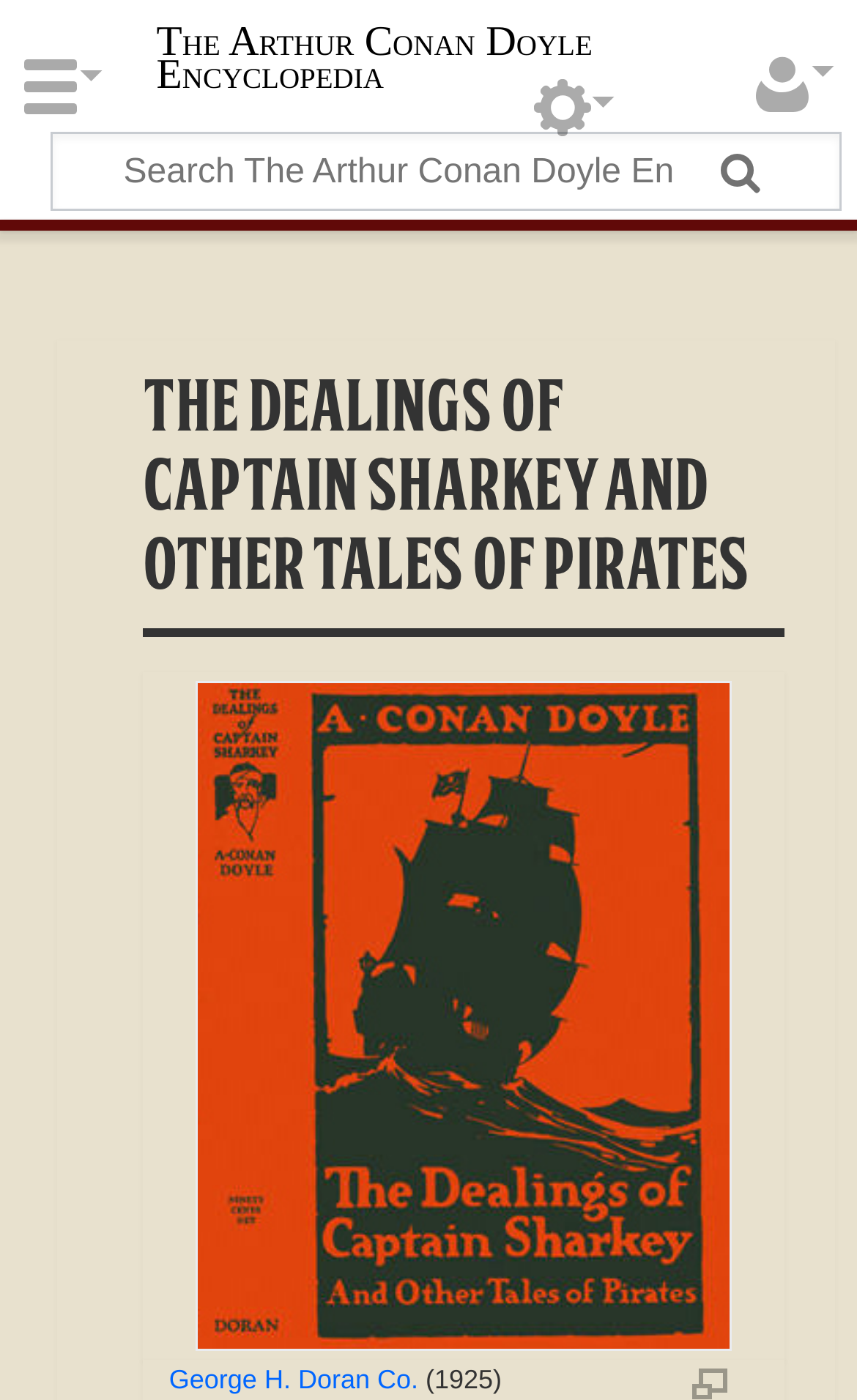Detail the various sections and features present on the webpage.

The webpage is about "The Dealings of Captain Sharkey and Other Tales of Pirates" from "The Arthur Conan Doyle Encyclopedia". At the top, there is a heading with the title "Anonymous" and a link to "The Arthur Conan Doyle Encyclopedia" positioned to its right. Below them, a search box with a placeholder text "Search The Arthur Conan Doyle Encyclopedia" is located, accompanied by two buttons, "Search" and "Go", placed side by side to its right.

Further down, a heading with the title "The Dealings of Captain Sharkey and Other Tales of Pirates" is centered. Below this heading, there is a link with an image to its right, which takes up most of the width. The image is positioned above a link to "George H. Doran Co." and a static text "(1925)".

To the left of the page, there are two headings, "Navigation" and "Wiki tools", stacked vertically.